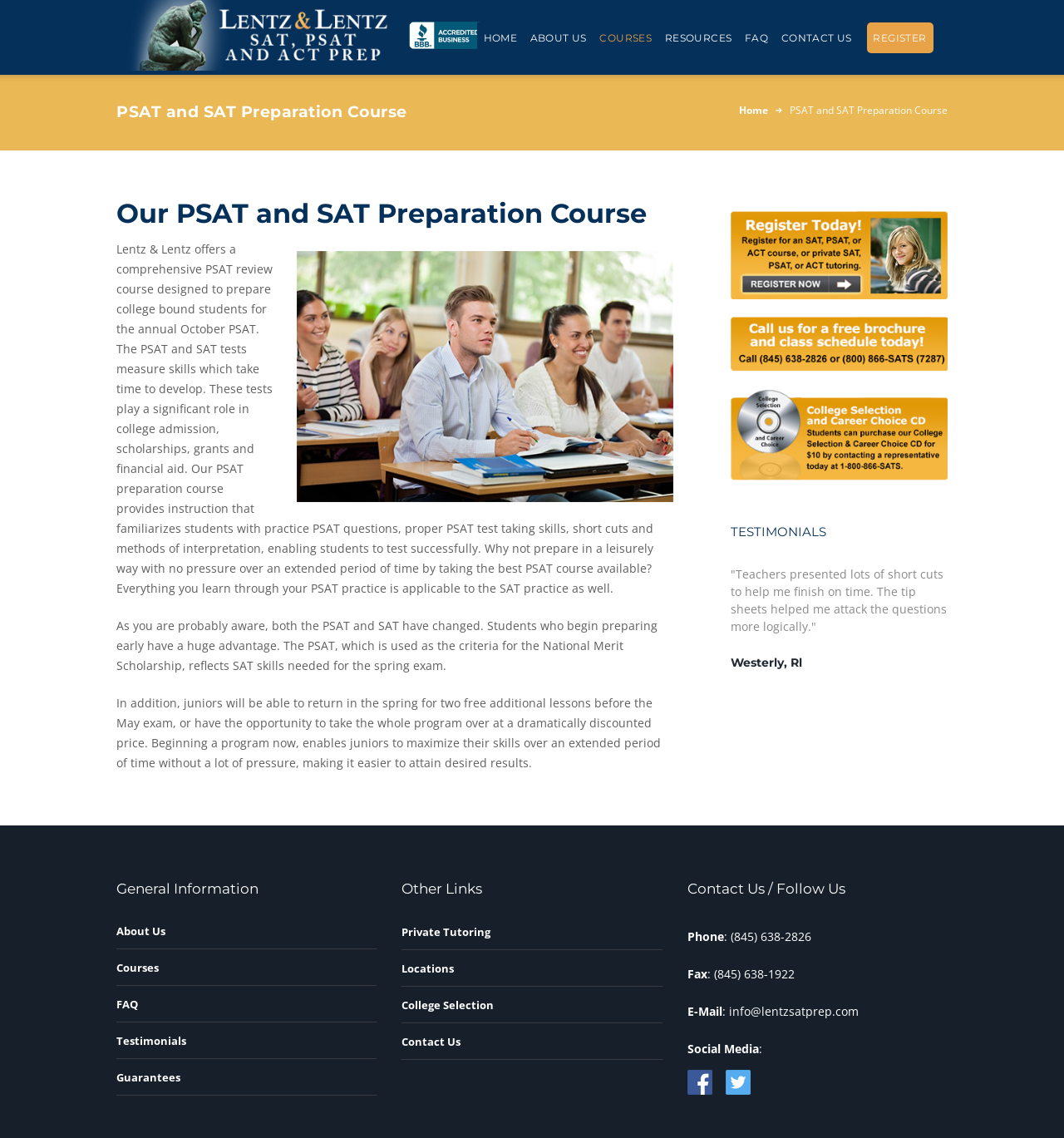Locate the bounding box coordinates of the element that should be clicked to execute the following instruction: "Click ABOUT US".

[0.493, 0.02, 0.558, 0.047]